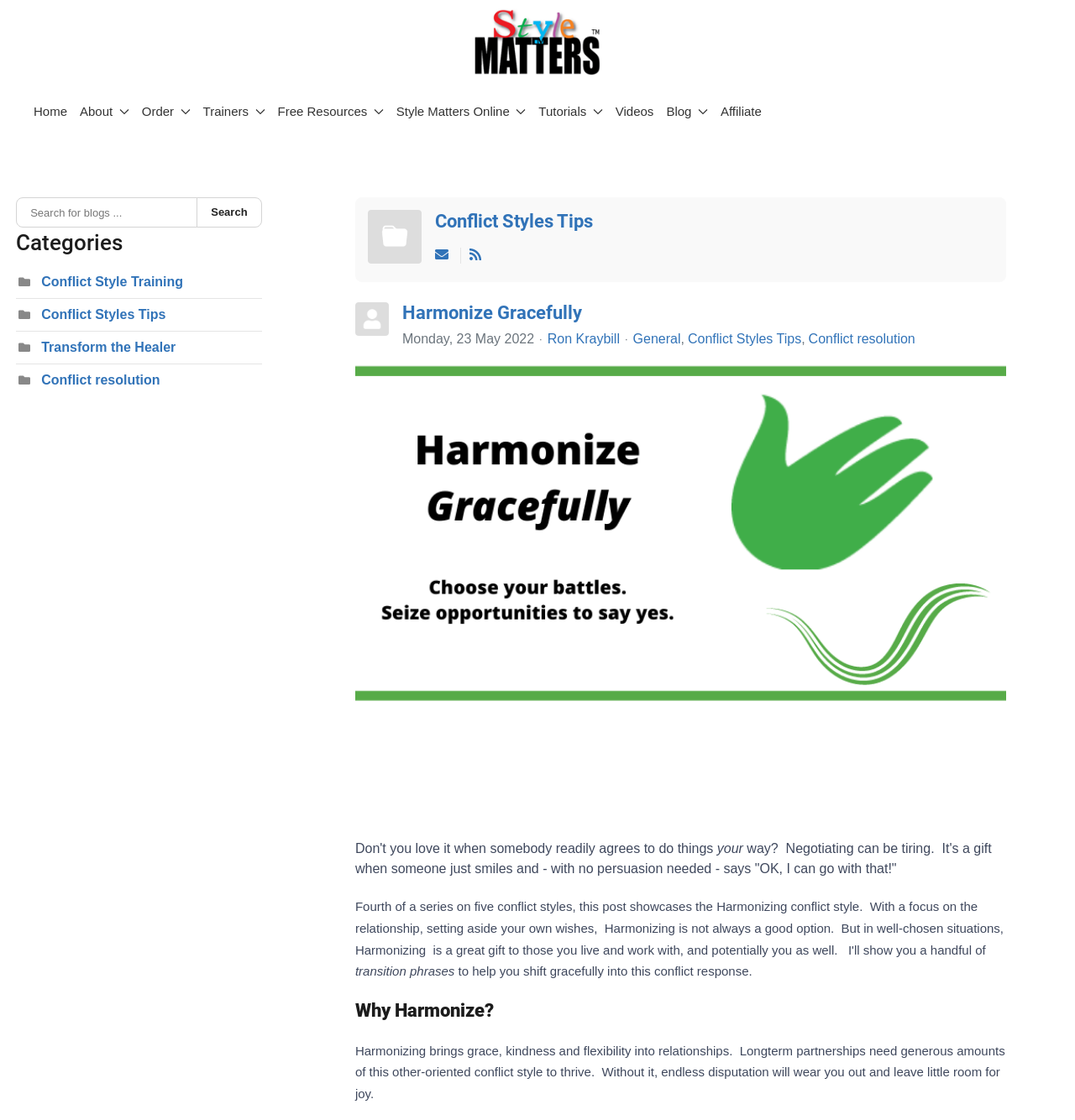Using the information shown in the image, answer the question with as much detail as possible: How many categories are listed?

I counted the number of link elements under the heading 'Categories' and found four categories: 'Conflict Style Training', 'Conflict Styles Tips', 'Transform the Healer', and 'Conflict resolution'.